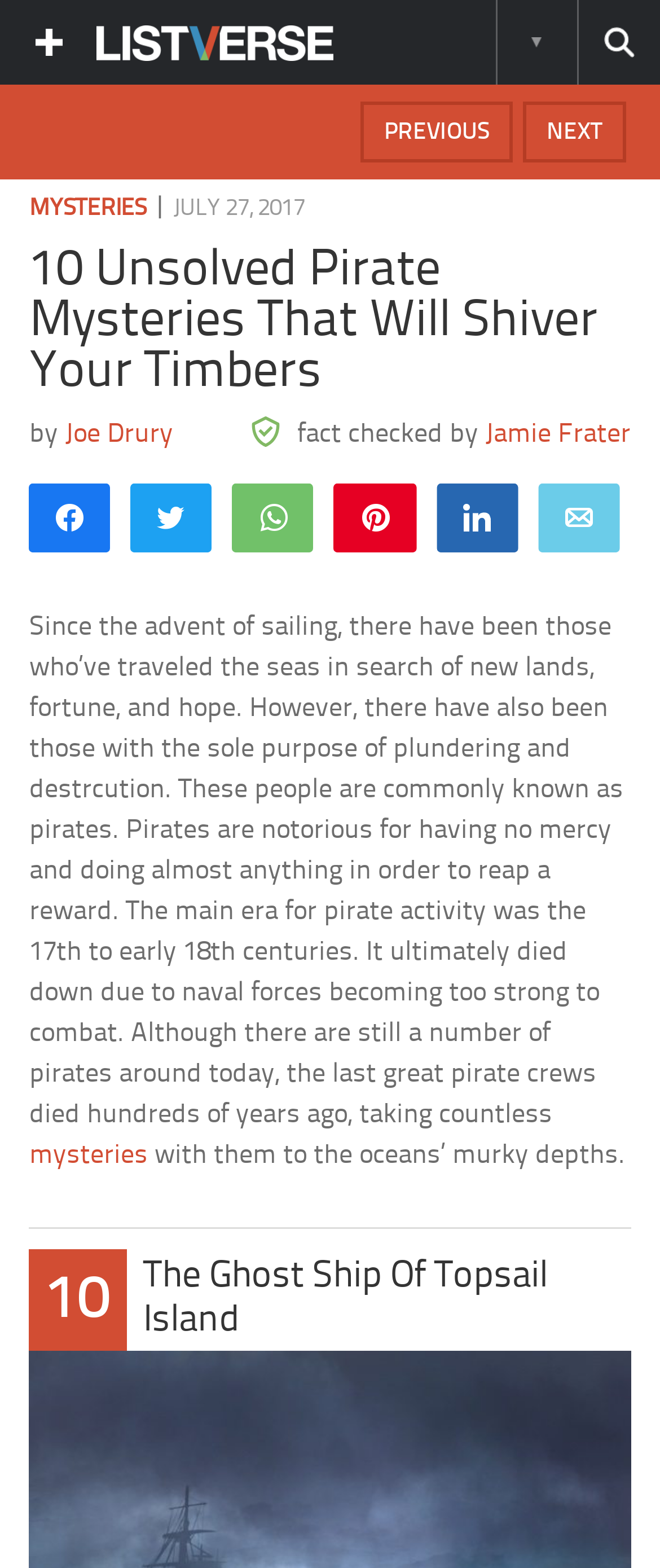Find the bounding box coordinates of the area that needs to be clicked in order to achieve the following instruction: "Show more information". The coordinates should be specified as four float numbers between 0 and 1, i.e., [left, top, right, bottom].

[0.751, 0.0, 0.872, 0.054]